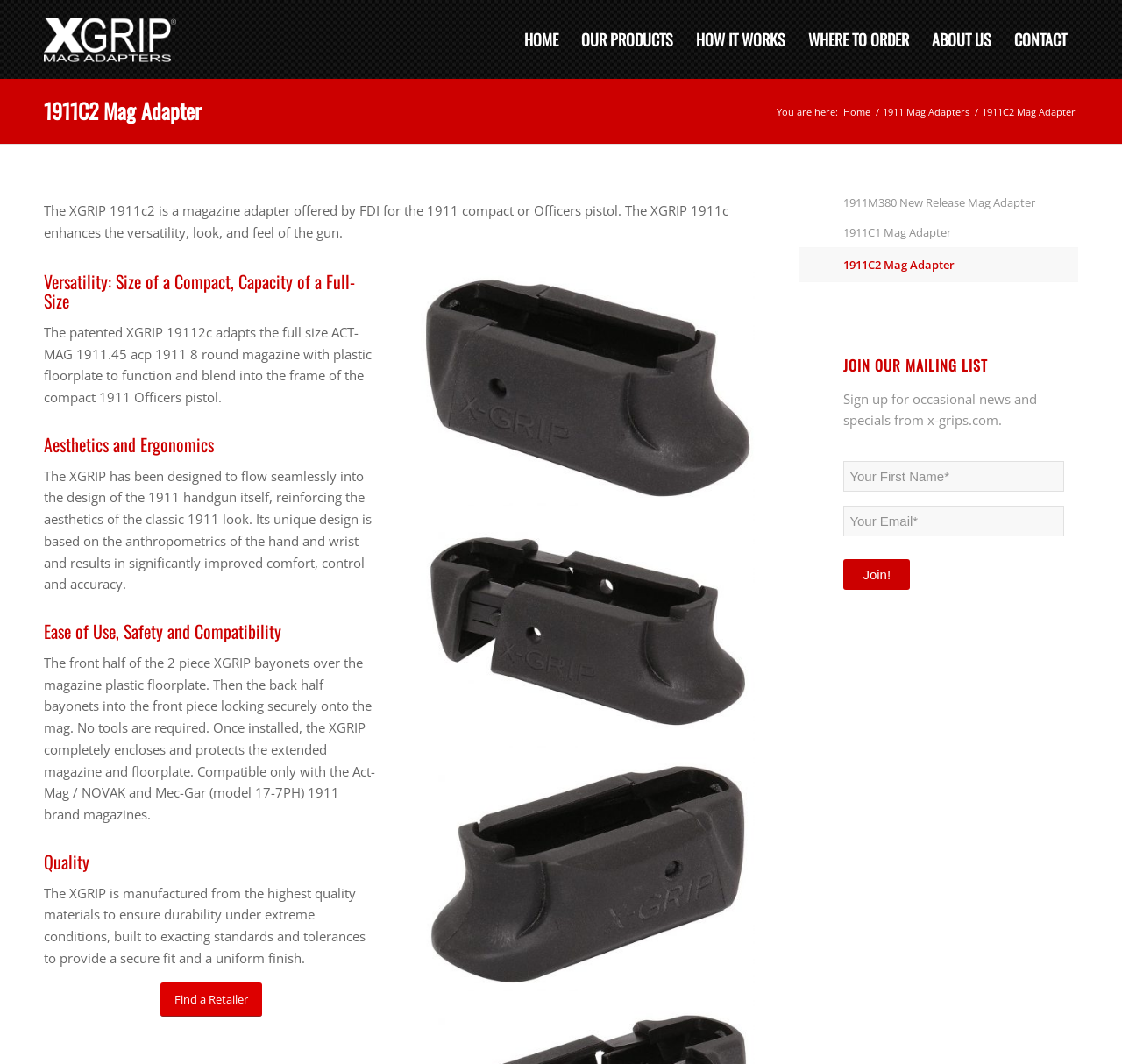What is the name of the product? Refer to the image and provide a one-word or short phrase answer.

1911C2 Mag Adapter